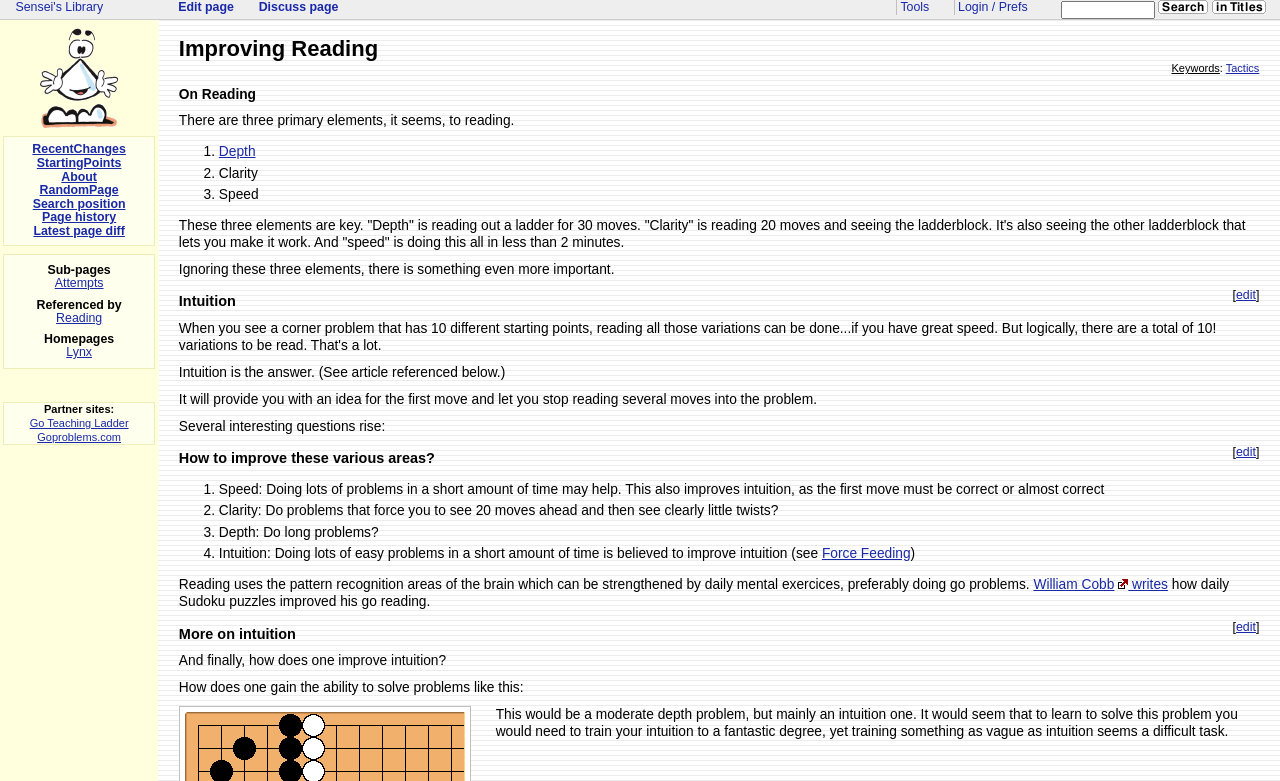Please identify the bounding box coordinates of the element I need to click to follow this instruction: "Click on the 'Tactics' link".

[0.958, 0.08, 0.984, 0.095]